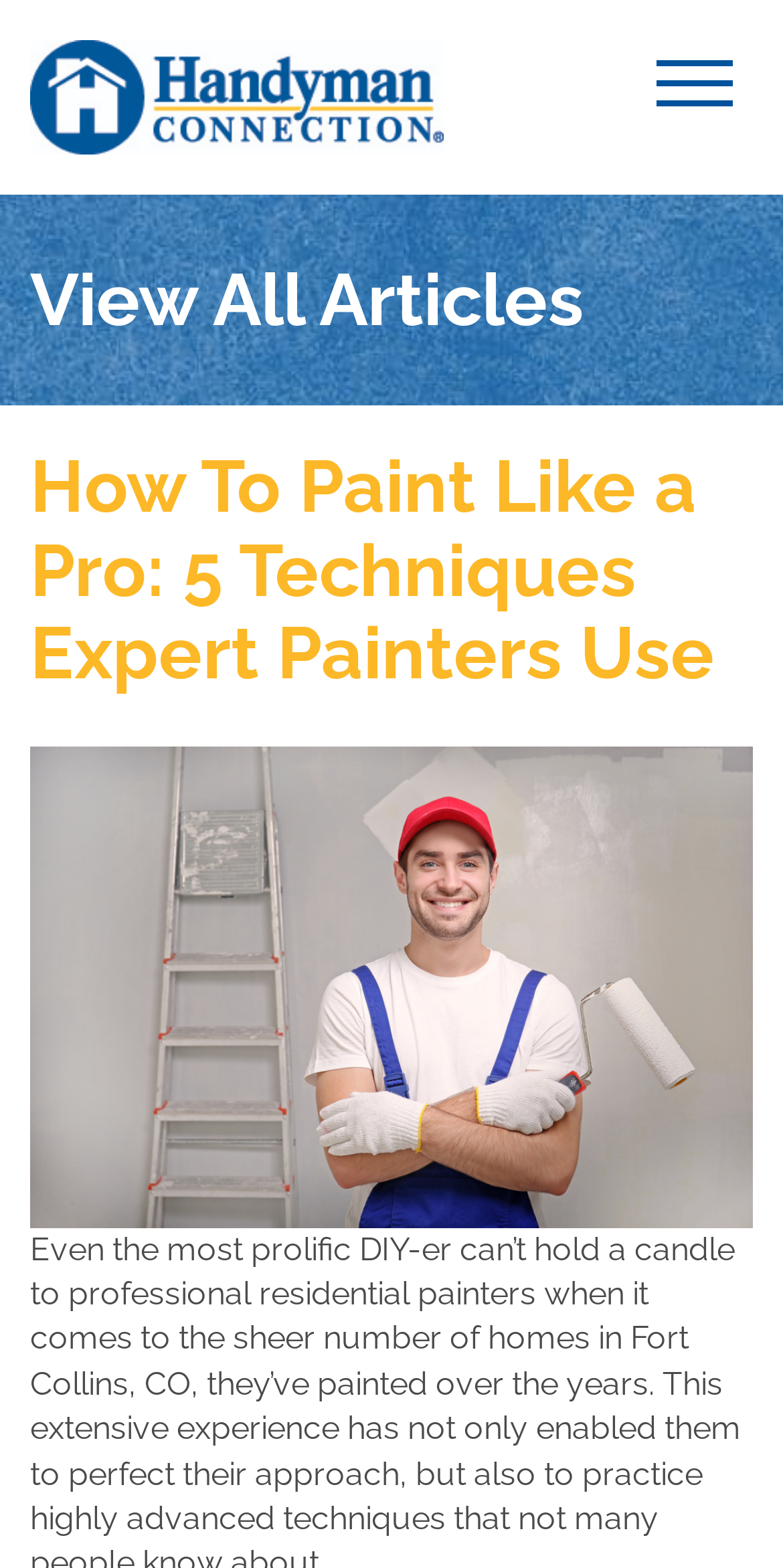Is there an image related to painting on the page?
Your answer should be a single word or phrase derived from the screenshot.

Yes